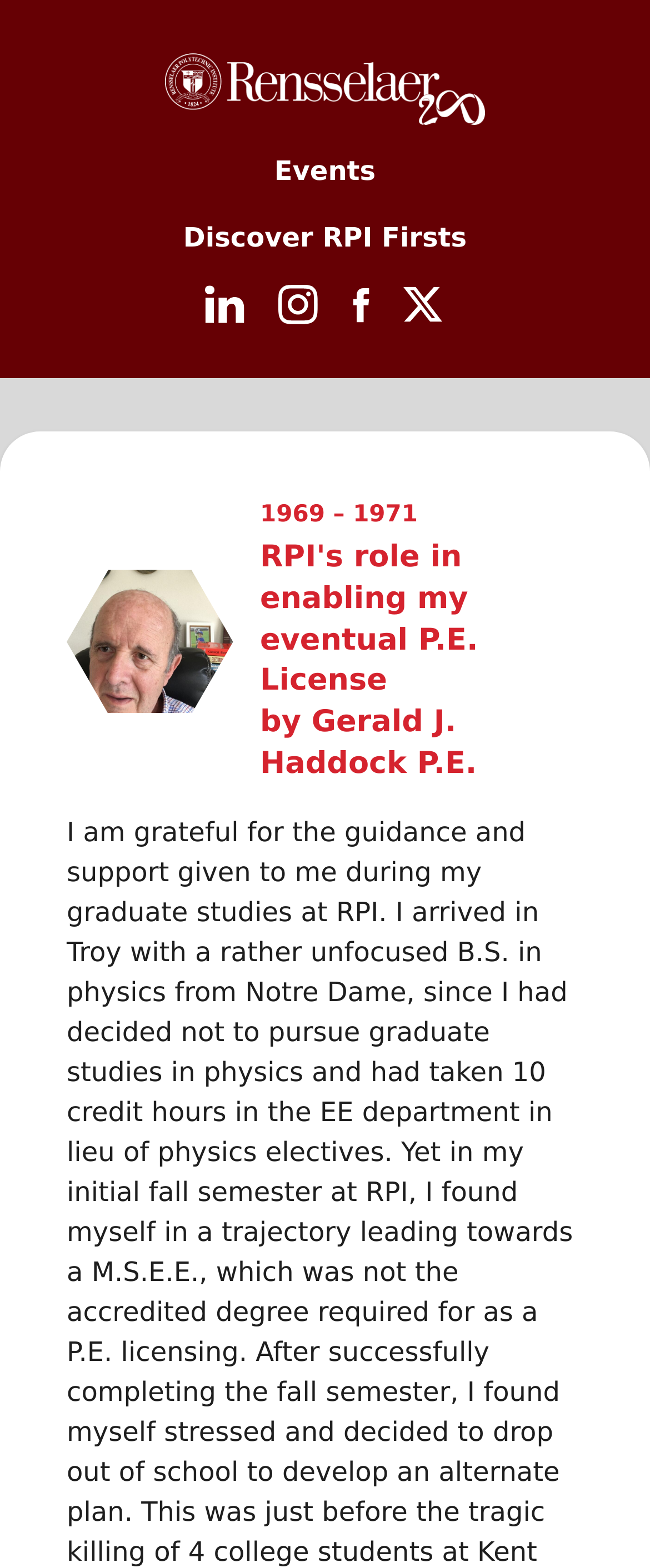Using a single word or phrase, answer the following question: 
What is the author of the article?

Gerald J. Haddock P.E.